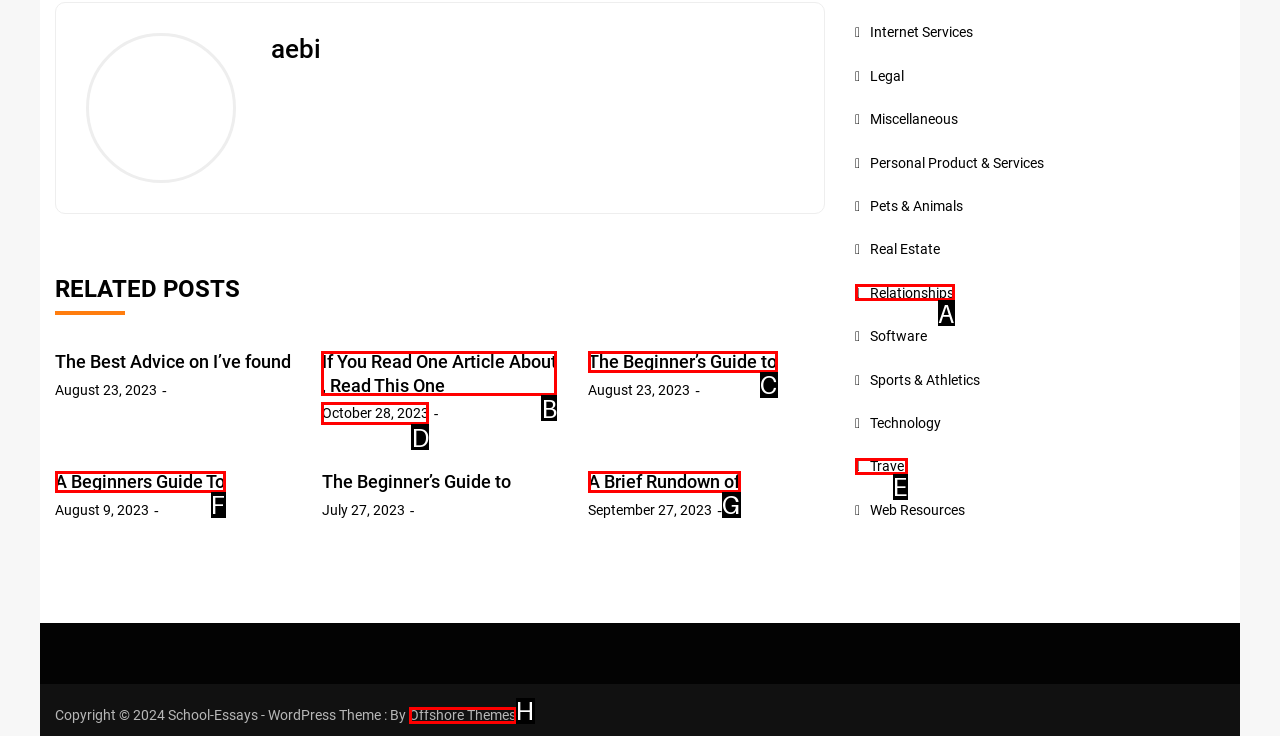Tell me which one HTML element best matches the description: Previous Answer with the option's letter from the given choices directly.

None